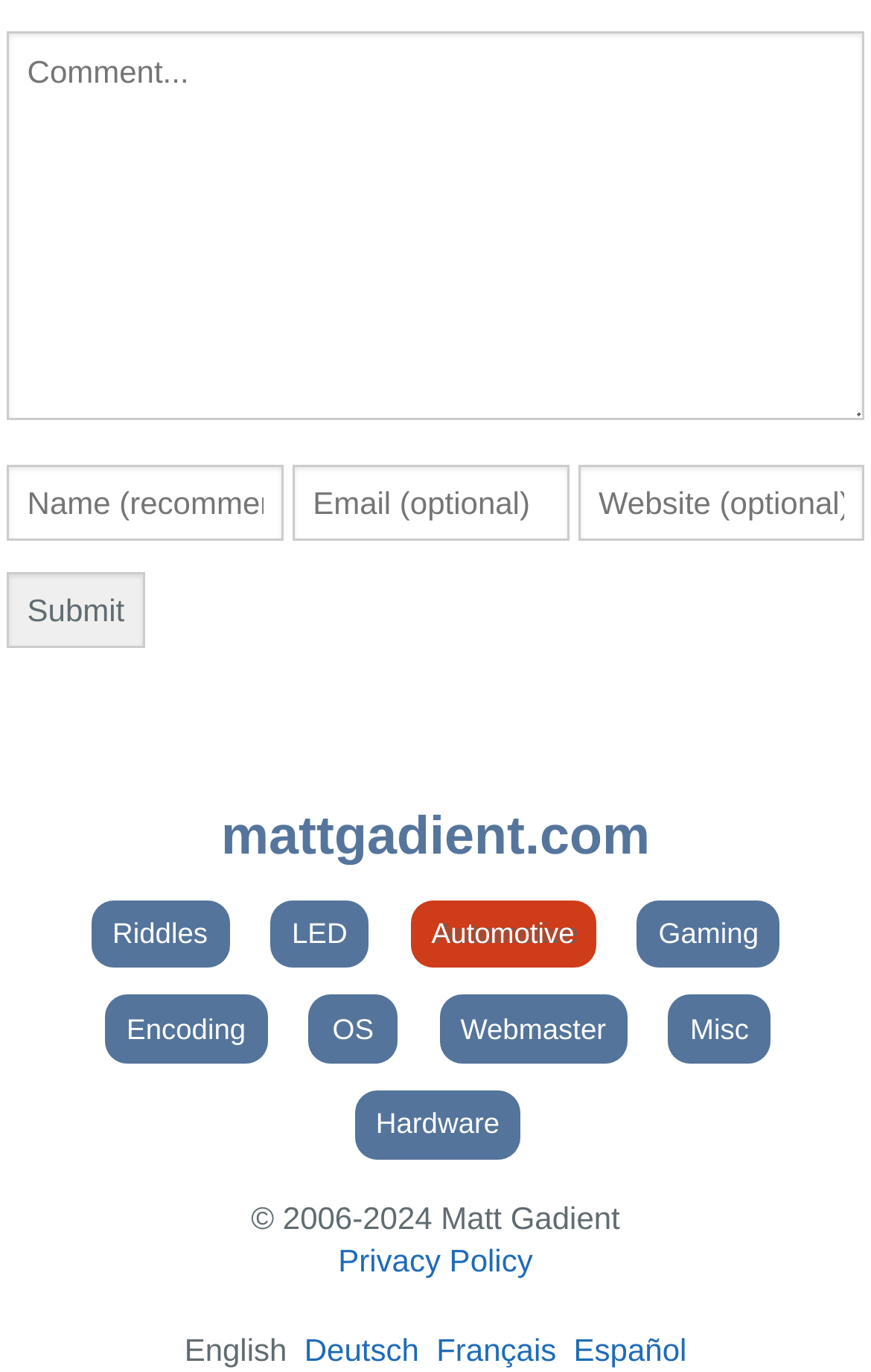What categories are available on the website?
Provide a well-explained and detailed answer to the question.

The categories are available as links on the webpage, with options including 'Riddles', 'LED', 'Automotive', 'Gaming', 'Encoding', 'OS', 'Webmaster', 'Misc', and 'Hardware'.